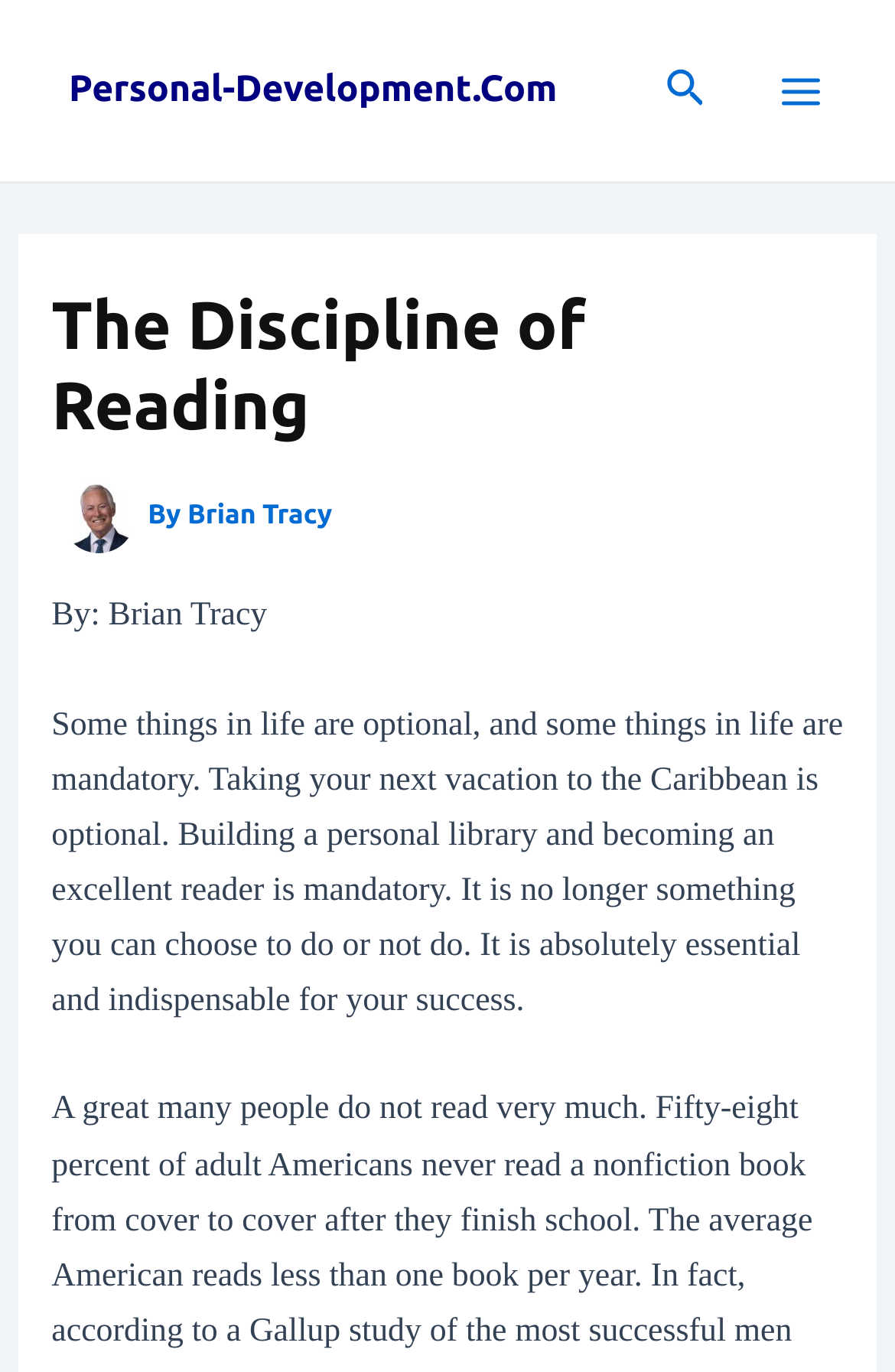Find the bounding box coordinates for the element described here: "Brian Tracy".

[0.209, 0.365, 0.371, 0.386]